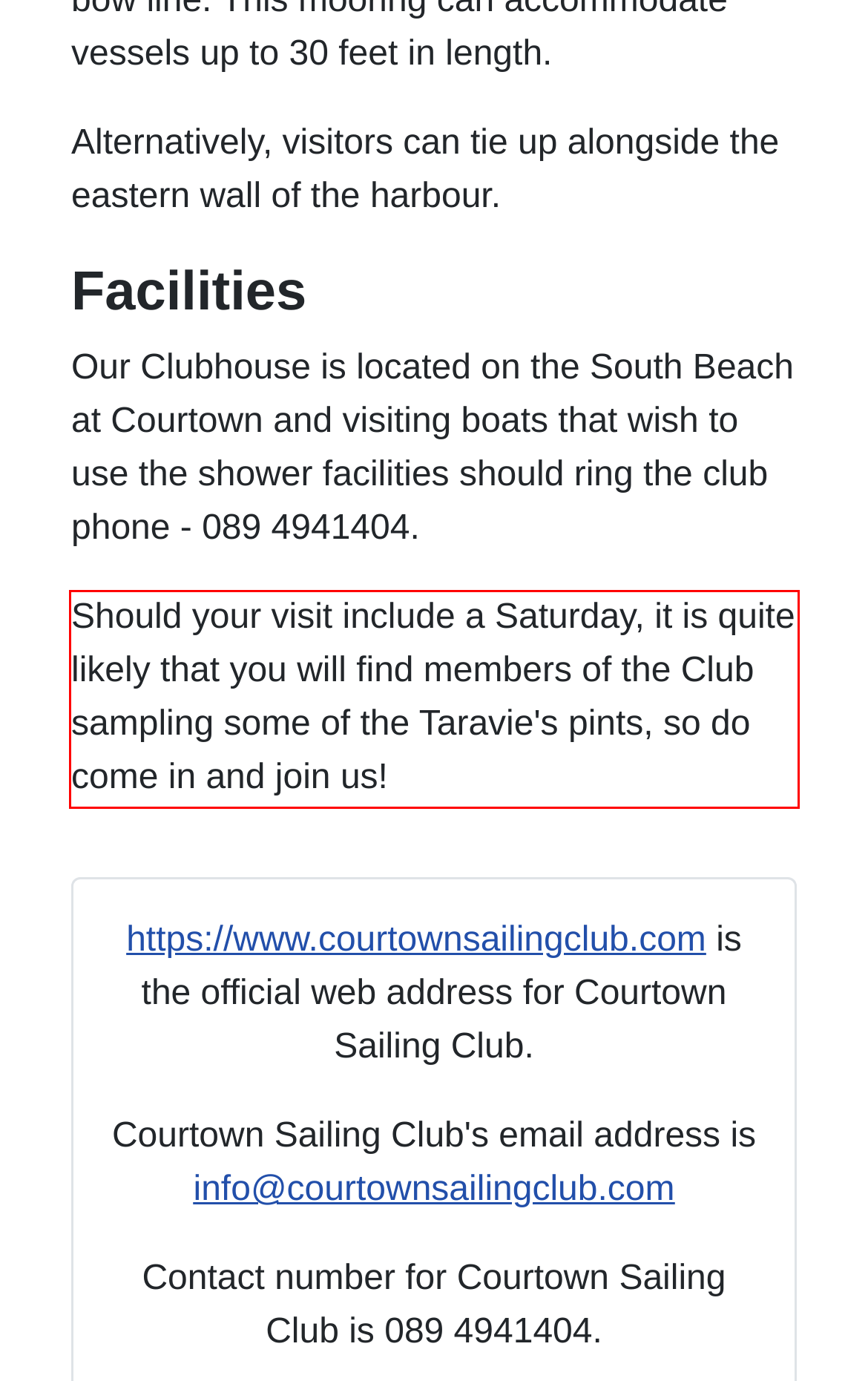Given the screenshot of a webpage, identify the red rectangle bounding box and recognize the text content inside it, generating the extracted text.

Should your visit include a Saturday, it is quite likely that you will find members of the Club sampling some of the Taravie's pints, so do come in and join us!